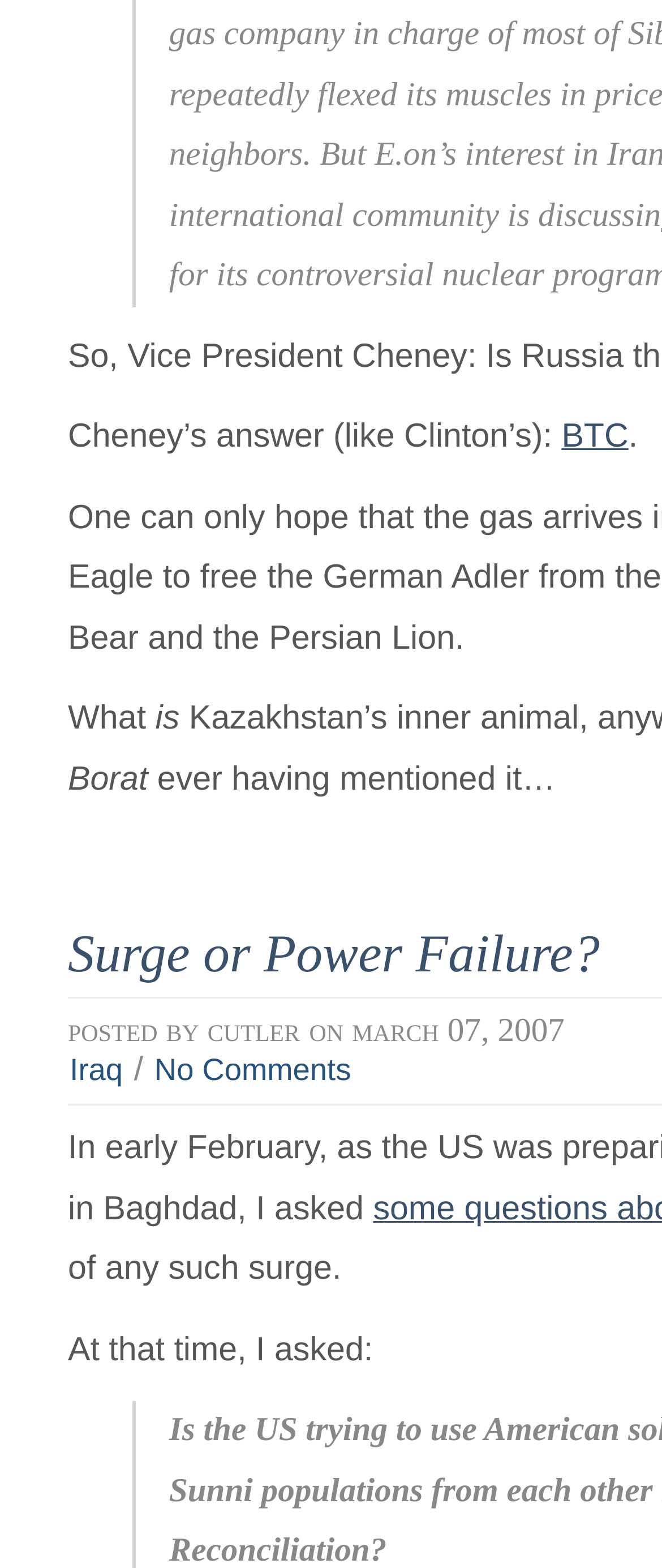What is the date of the article?
Refer to the screenshot and answer in one word or phrase.

March 07, 2007